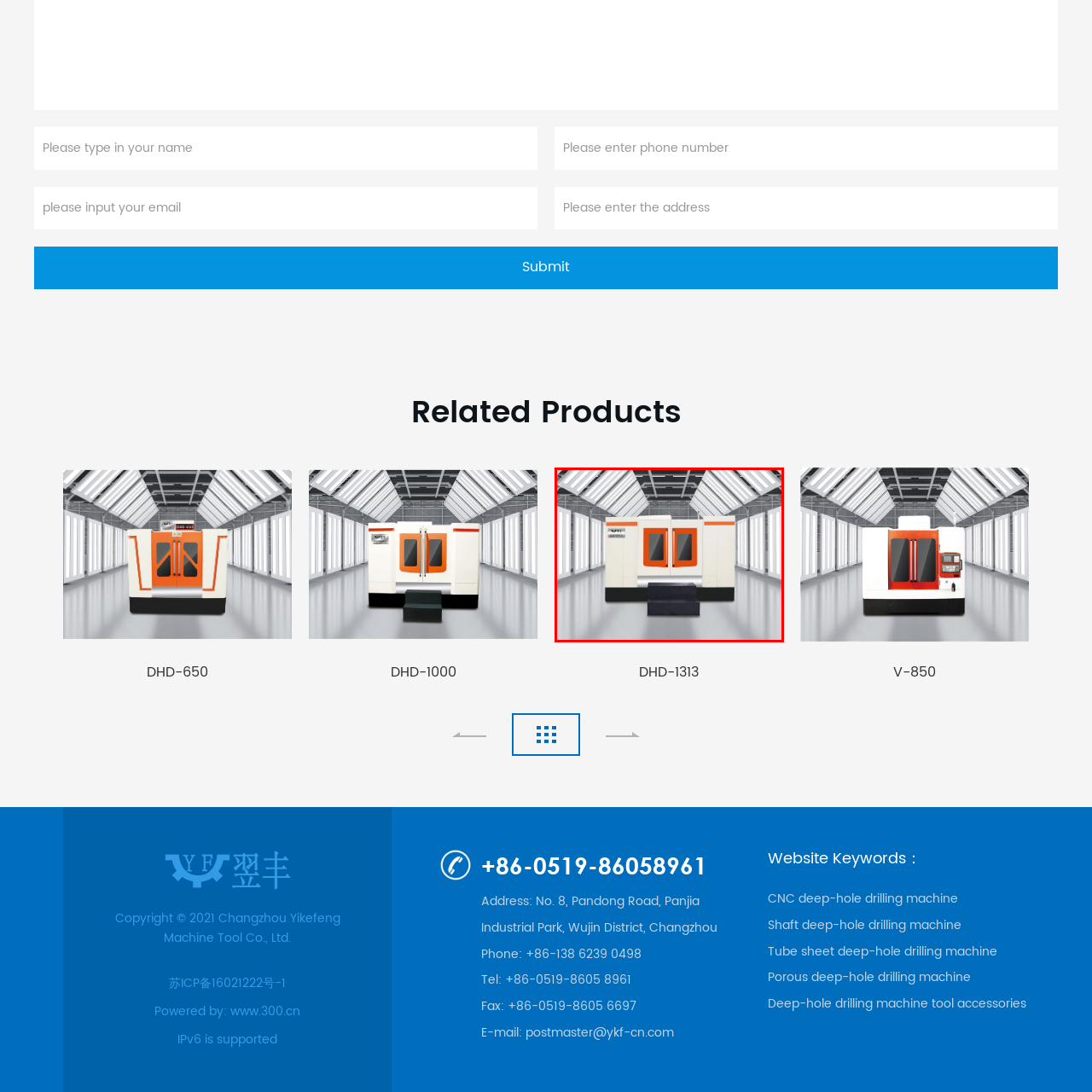Elaborate on the details of the image that is highlighted by the red boundary.

The image showcases a sophisticated DHD-1313 deep-hole drilling machine set against a modern industrial backdrop. The machine features a sleek white body with bold orange accents, prominently displaying its operational windows, which hint at advanced technology inside. Below the machine, a sturdy black platform is visible, suggesting readiness for functional operations. The bright, well-lit environment enhances the machine's details, highlighting its importance in precision engineering tasks. This image likely represents the capabilities of the DHD-1313 model, appealing to professionals in the machining and manufacturing sectors.